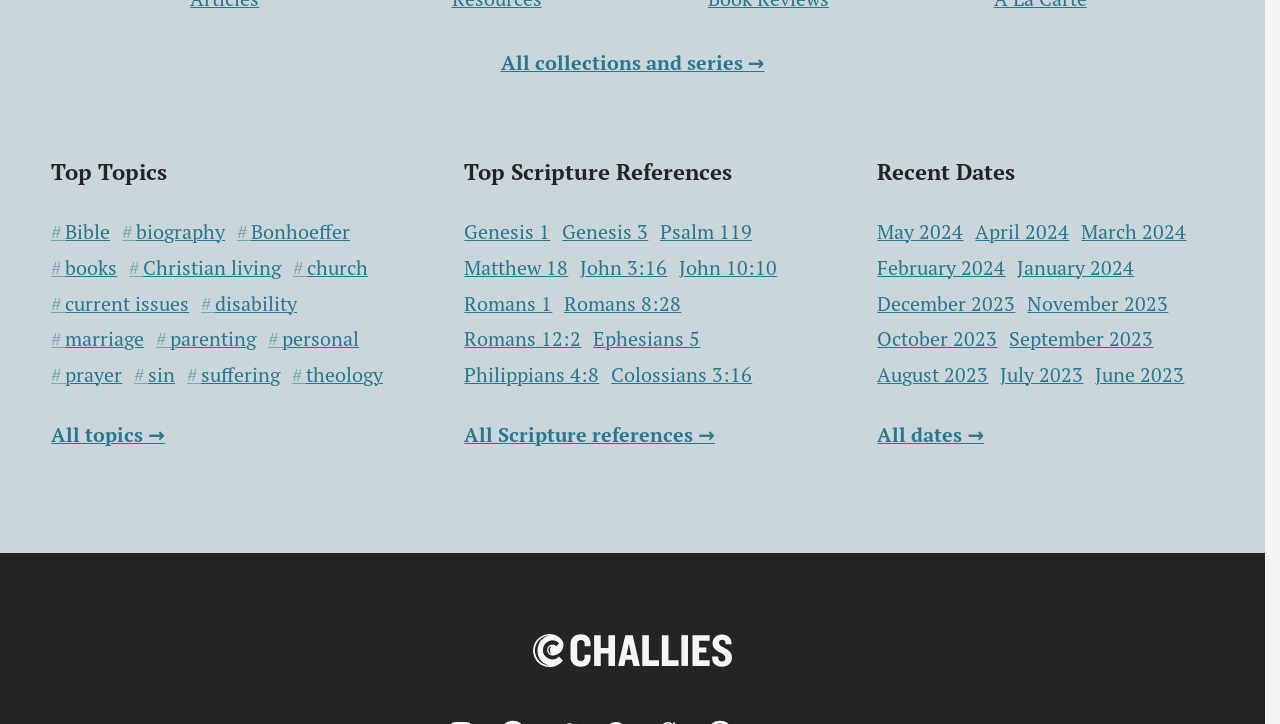Determine the bounding box coordinates for the clickable element to execute this instruction: "Explore topics on Bible". Provide the coordinates as four float numbers between 0 and 1, i.e., [left, top, right, bottom].

[0.04, 0.304, 0.086, 0.337]